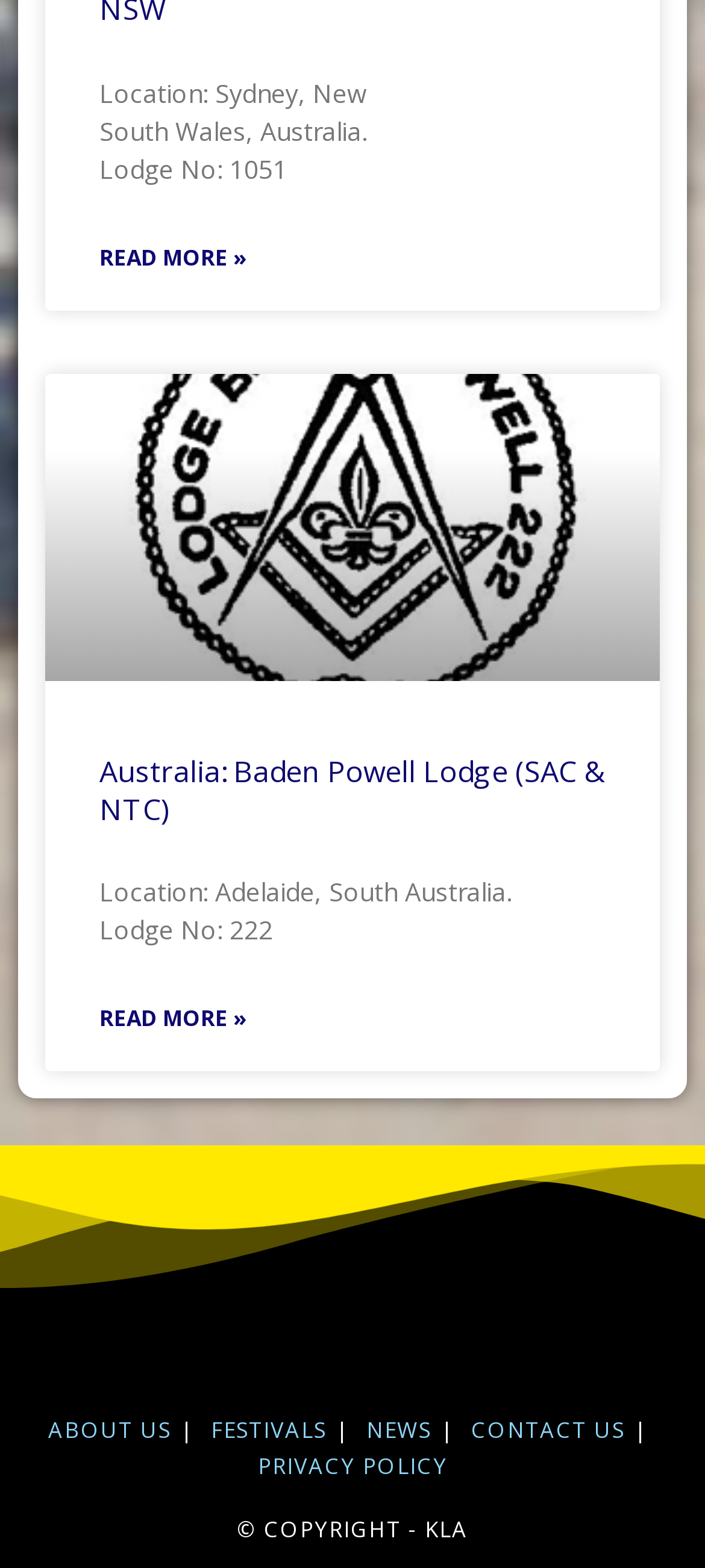What is the location of the second lodge?
Refer to the screenshot and answer in one word or phrase.

Adelaide, South Australia